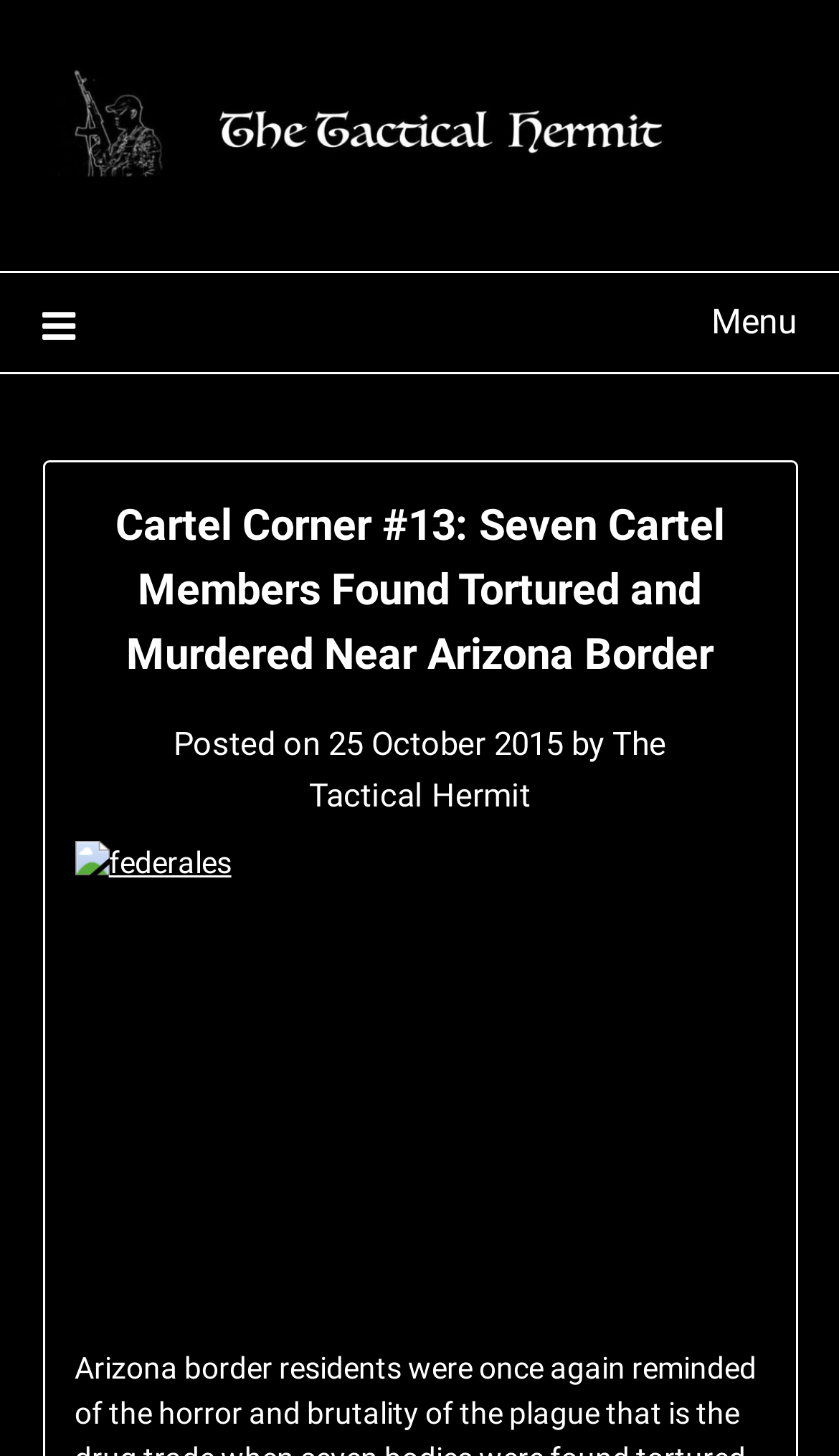Please answer the following question using a single word or phrase: What is the position of the menu?

top